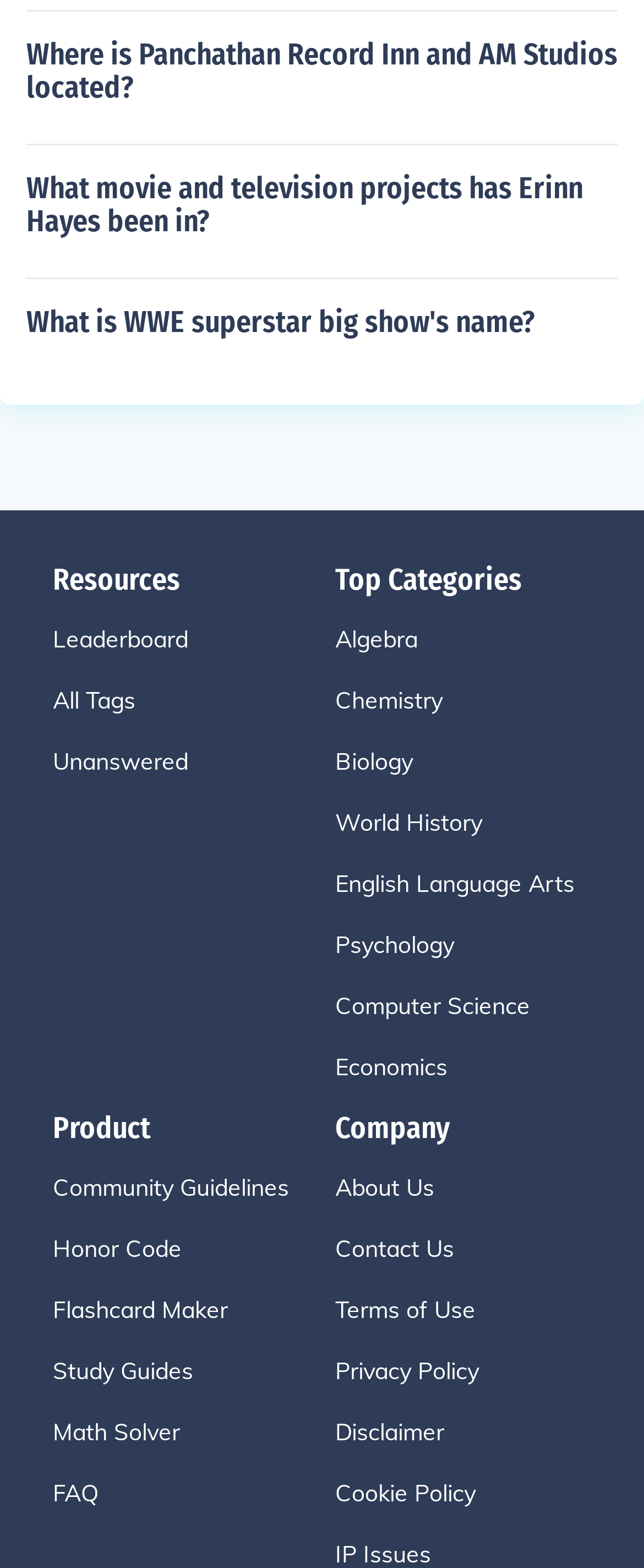Using the element description FAQ, predict the bounding box coordinates for the UI element. Provide the coordinates in (top-left x, top-left y, bottom-right x, bottom-right y) format with values ranging from 0 to 1.

[0.082, 0.942, 0.521, 0.964]